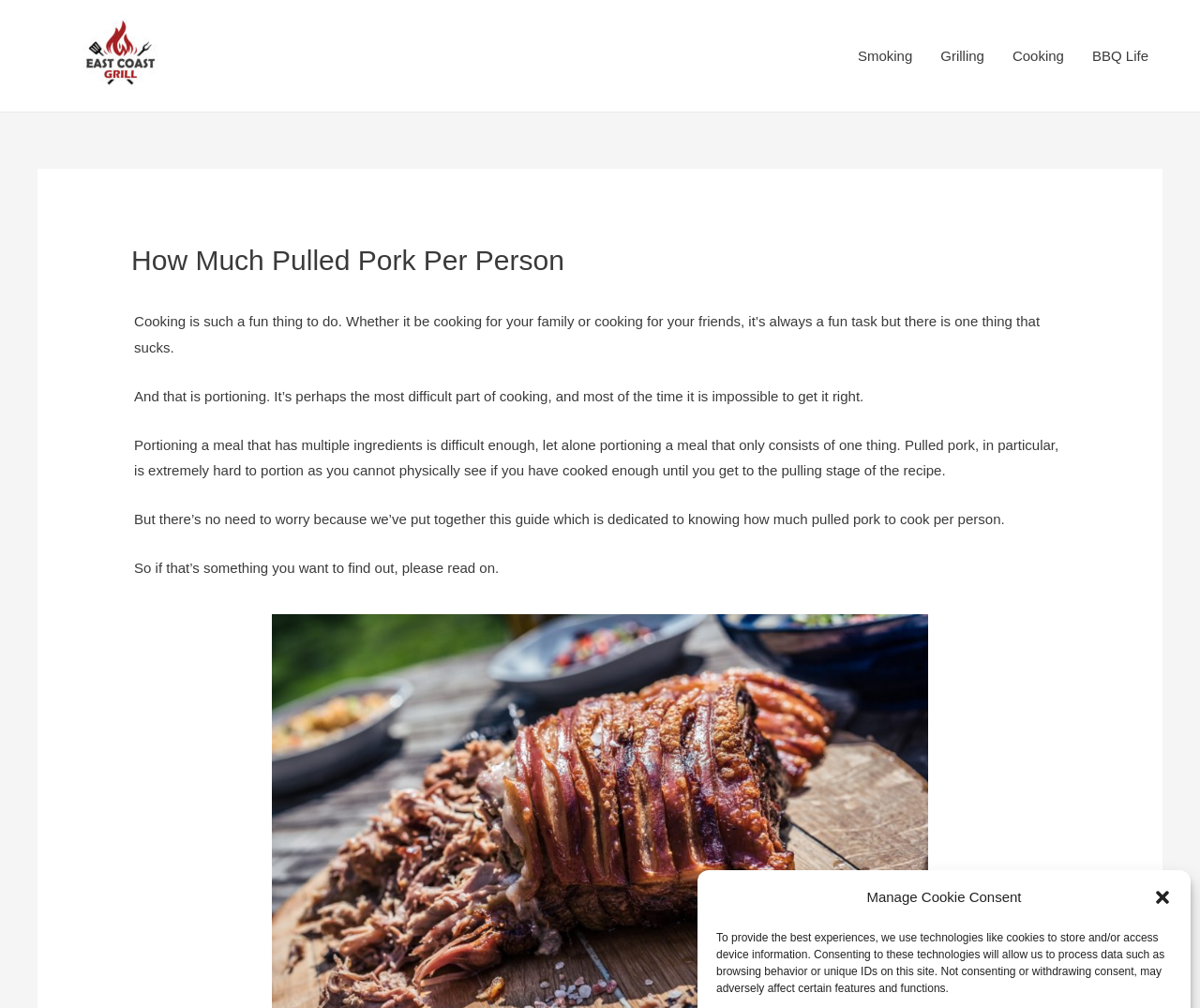What is the purpose of this guide?
Answer the question with a single word or phrase derived from the image.

To help with portioning